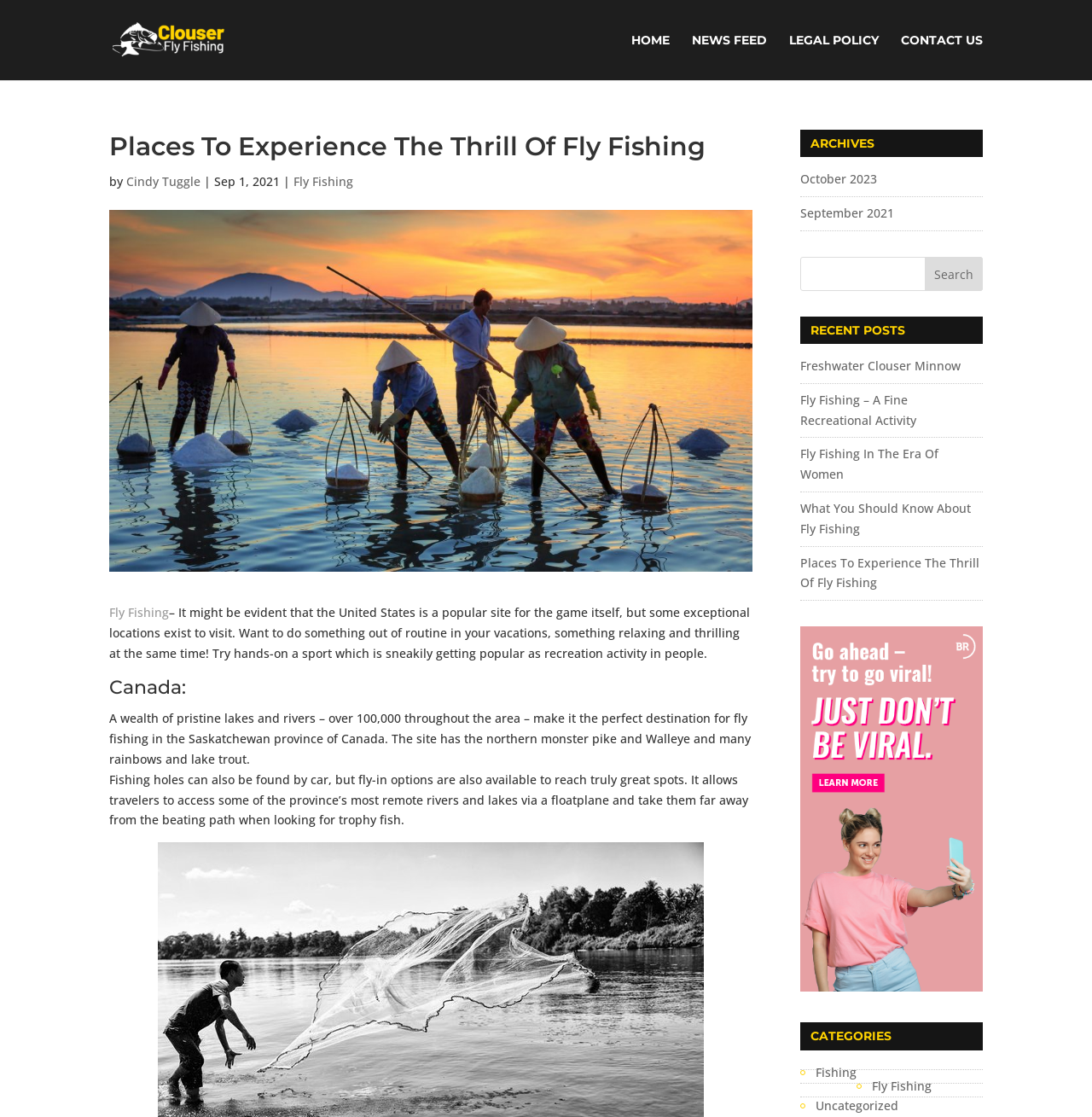Determine the bounding box coordinates of the element that should be clicked to execute the following command: "Visit the HOME page".

[0.578, 0.031, 0.613, 0.072]